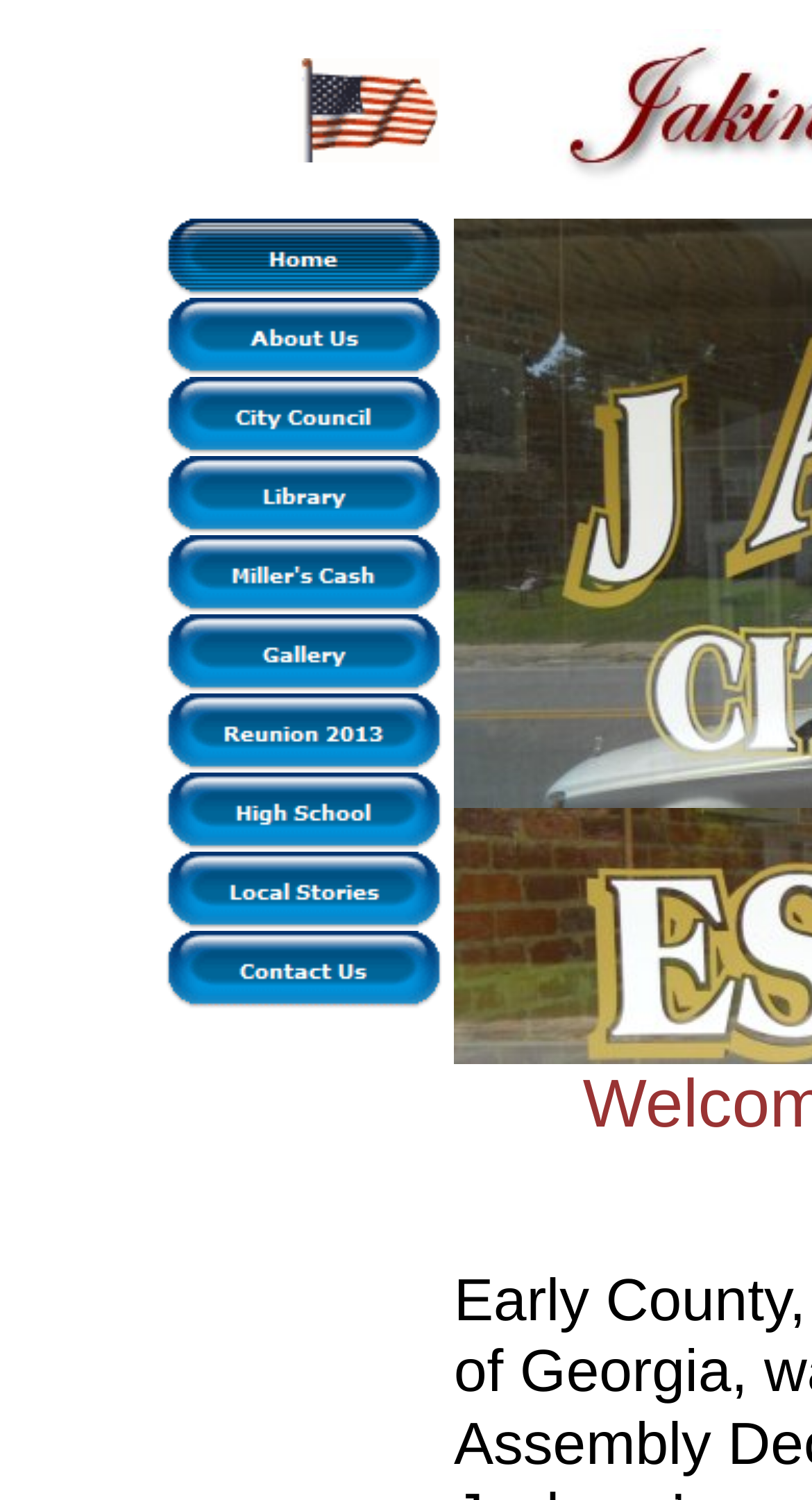Using the details from the image, please elaborate on the following question: How many columns are there in the top table?

I analyzed the top table and found that it has four columns, each represented by a LayoutTableCell element.